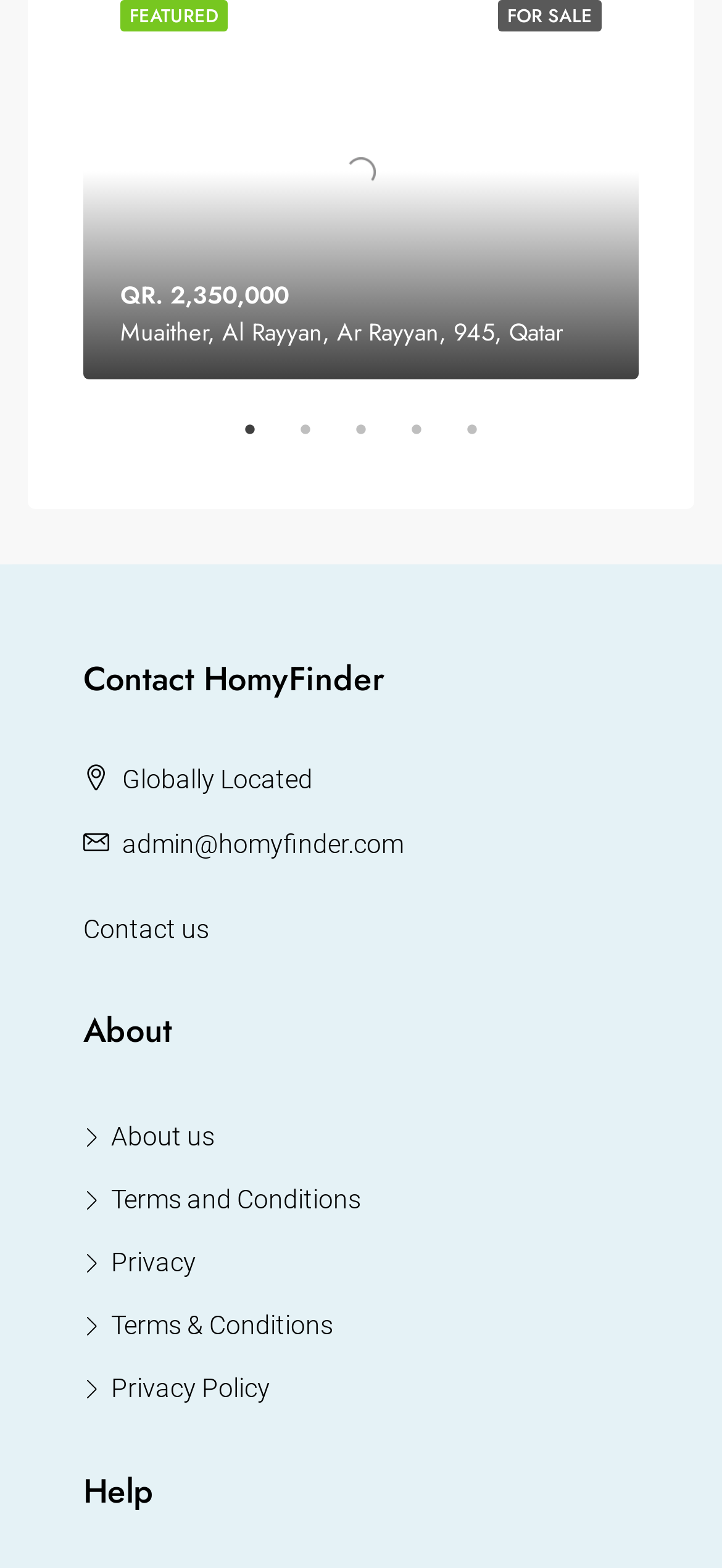Identify the bounding box coordinates of the clickable region required to complete the instruction: "Click on 'Contact us'". The coordinates should be given as four float numbers within the range of 0 and 1, i.e., [left, top, right, bottom].

[0.115, 0.583, 0.29, 0.602]